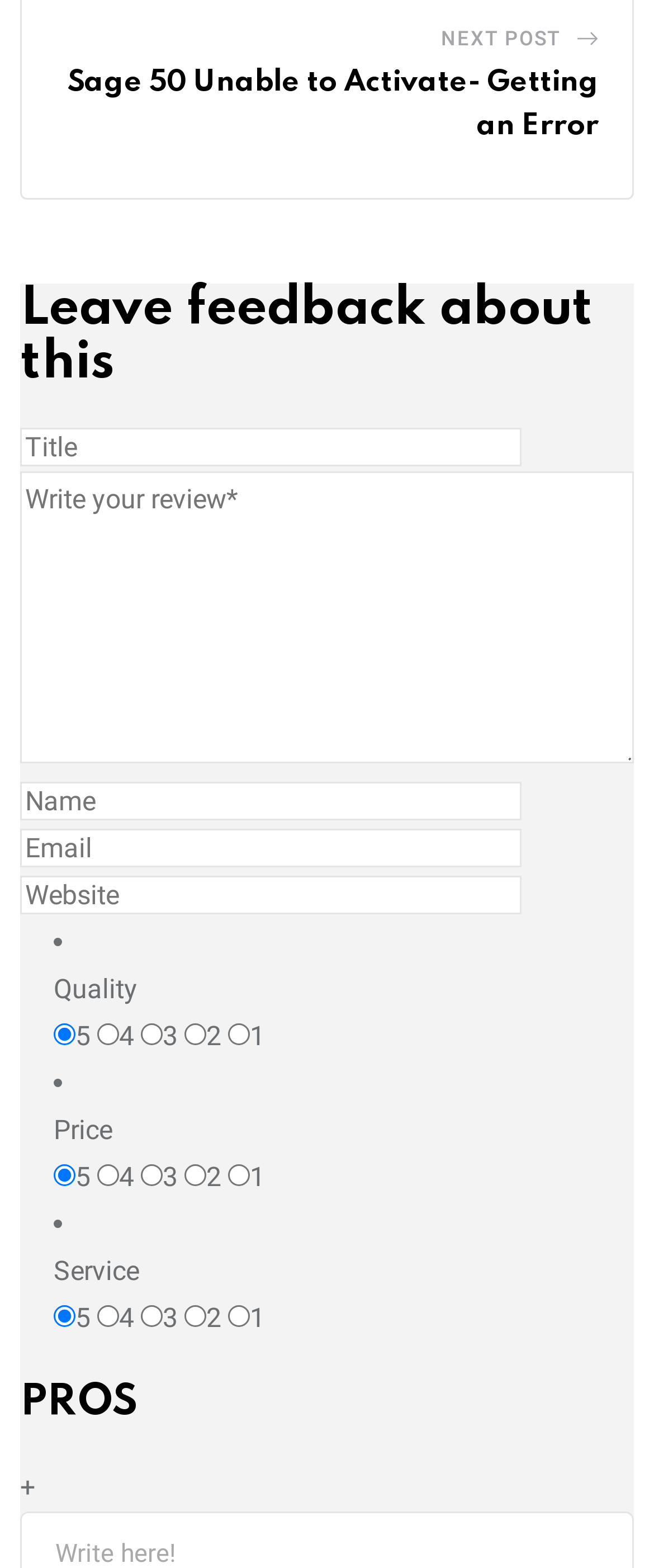Please specify the bounding box coordinates of the area that should be clicked to accomplish the following instruction: "Leave feedback about this". The coordinates should consist of four float numbers between 0 and 1, i.e., [left, top, right, bottom].

[0.031, 0.181, 0.969, 0.25]